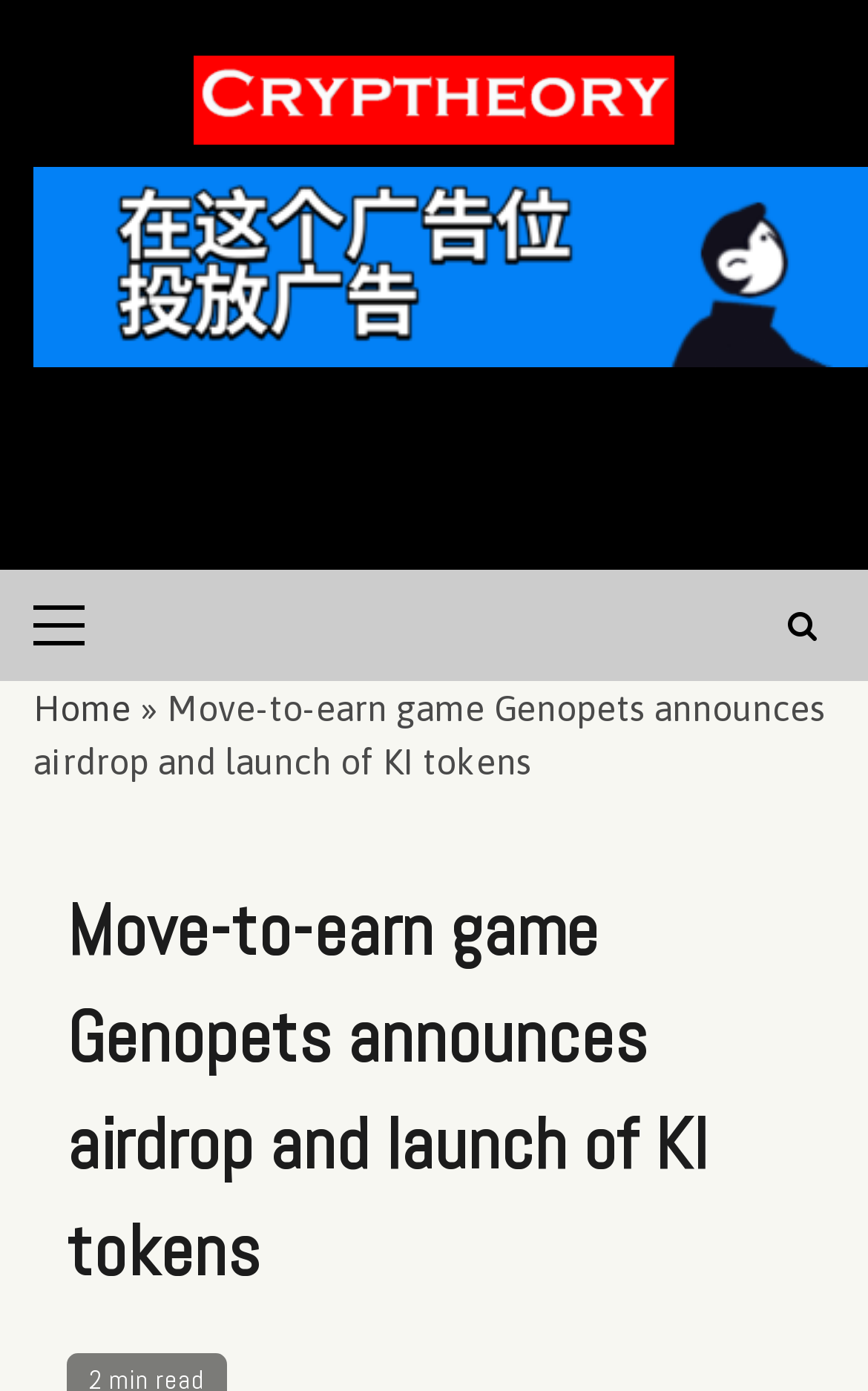Observe the image and answer the following question in detail: What is the name of the website?

I determined the name of the website by looking at the link element with the text 'Cryptheory – Just Crypto' at the top of the page, which suggests that this is the website's title or logo.